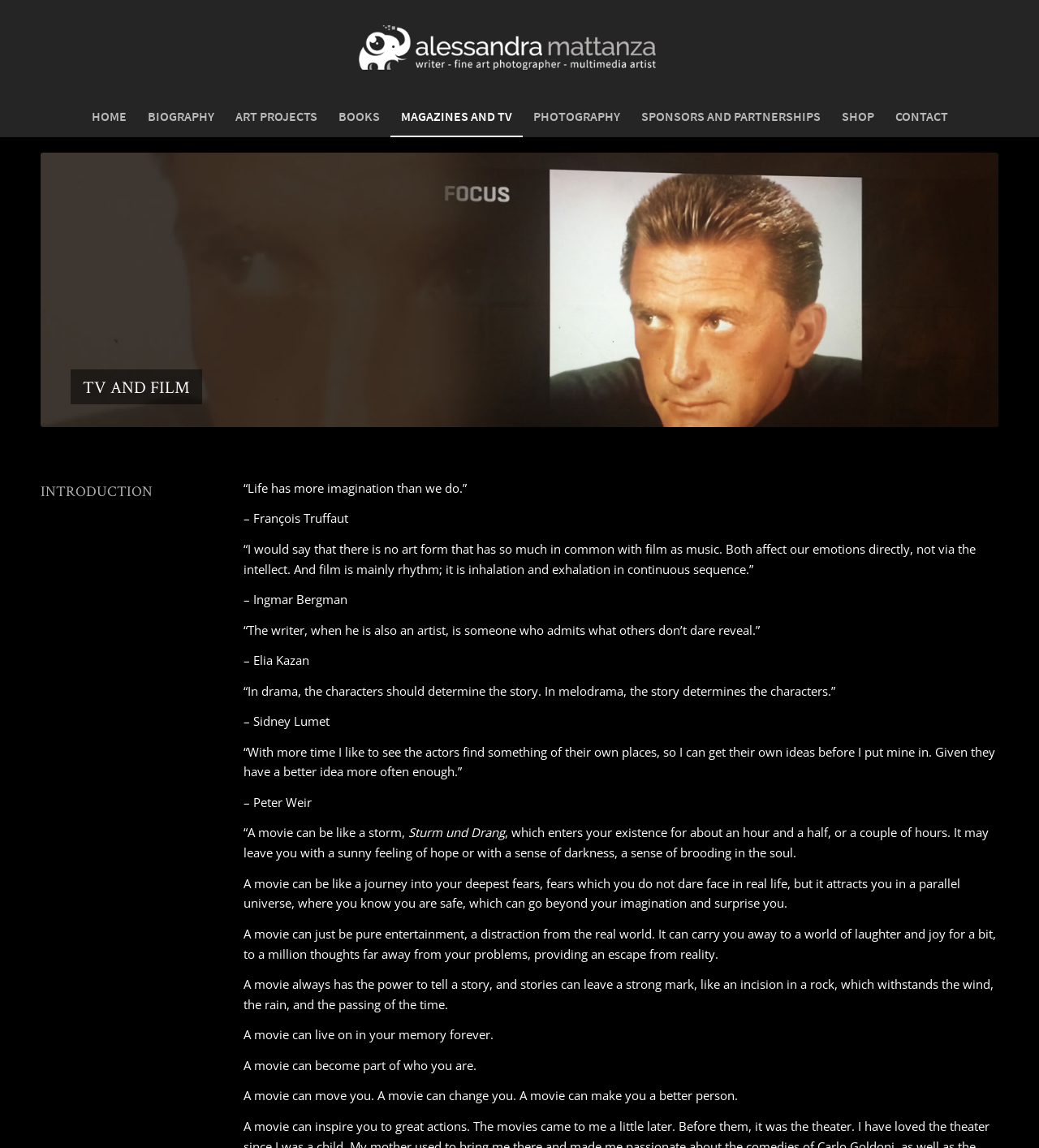Determine the bounding box coordinates of the clickable region to carry out the instruction: "Click on latest log".

[0.34, 0.001, 0.66, 0.083]